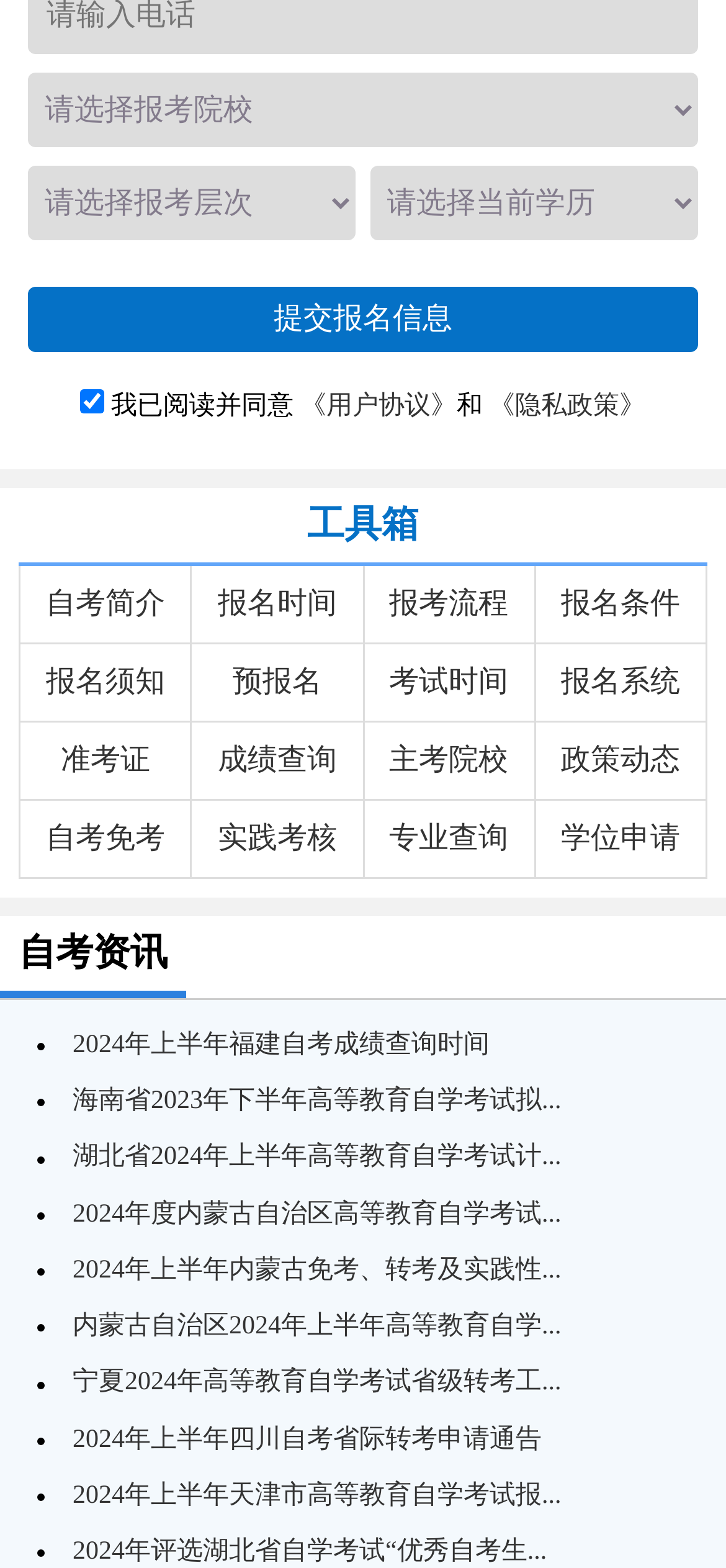Please find the bounding box coordinates (top-left x, top-left y, bottom-right x, bottom-right y) in the screenshot for the UI element described as follows: 政策动态

[0.738, 0.461, 0.974, 0.511]